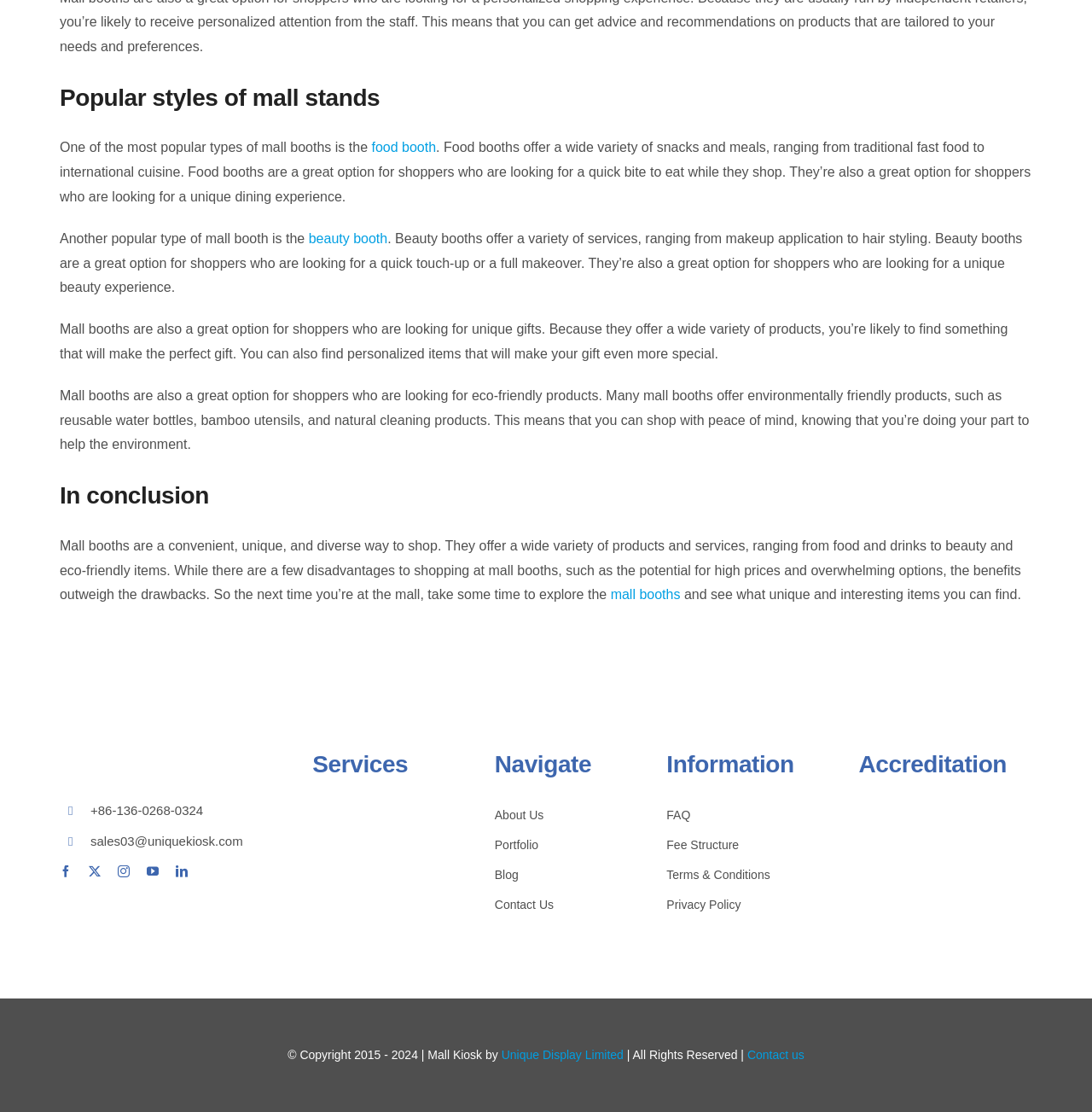Carefully observe the image and respond to the question with a detailed answer:
What kind of products can be found at mall booths?

The webpage mentions that mall booths are a great option for shoppers who are looking for eco-friendly products, such as reusable water bottles, bamboo utensils, and natural cleaning products, allowing shoppers to shop with peace of mind, knowing that they’re doing their part to help the environment.